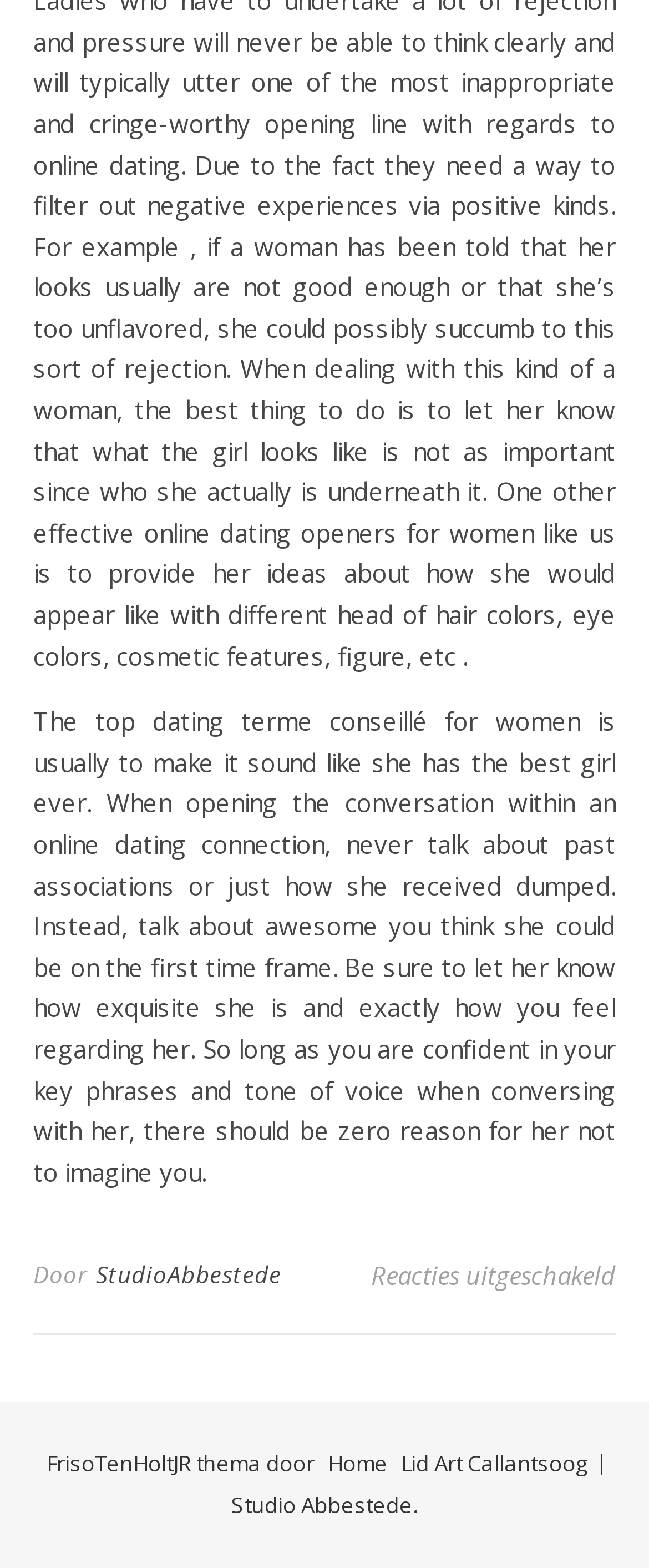How many links are in the footer?
Provide an in-depth answer to the question, covering all aspects.

There is one link in the footer, which is 'StudioAbbestede', located at the bottom of the page.